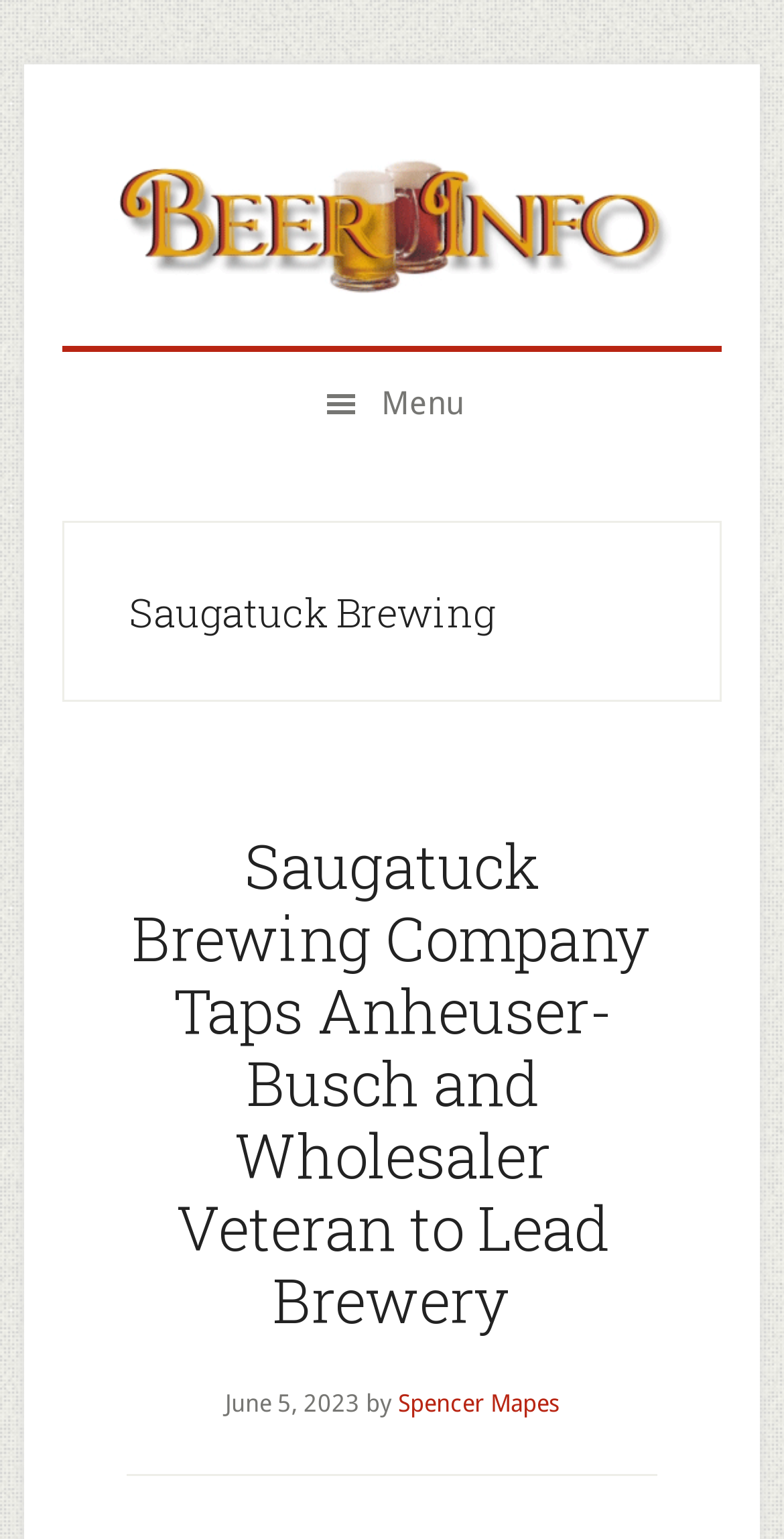What is the purpose of the button with a menu icon?
Answer the question with just one word or phrase using the image.

To open the menu